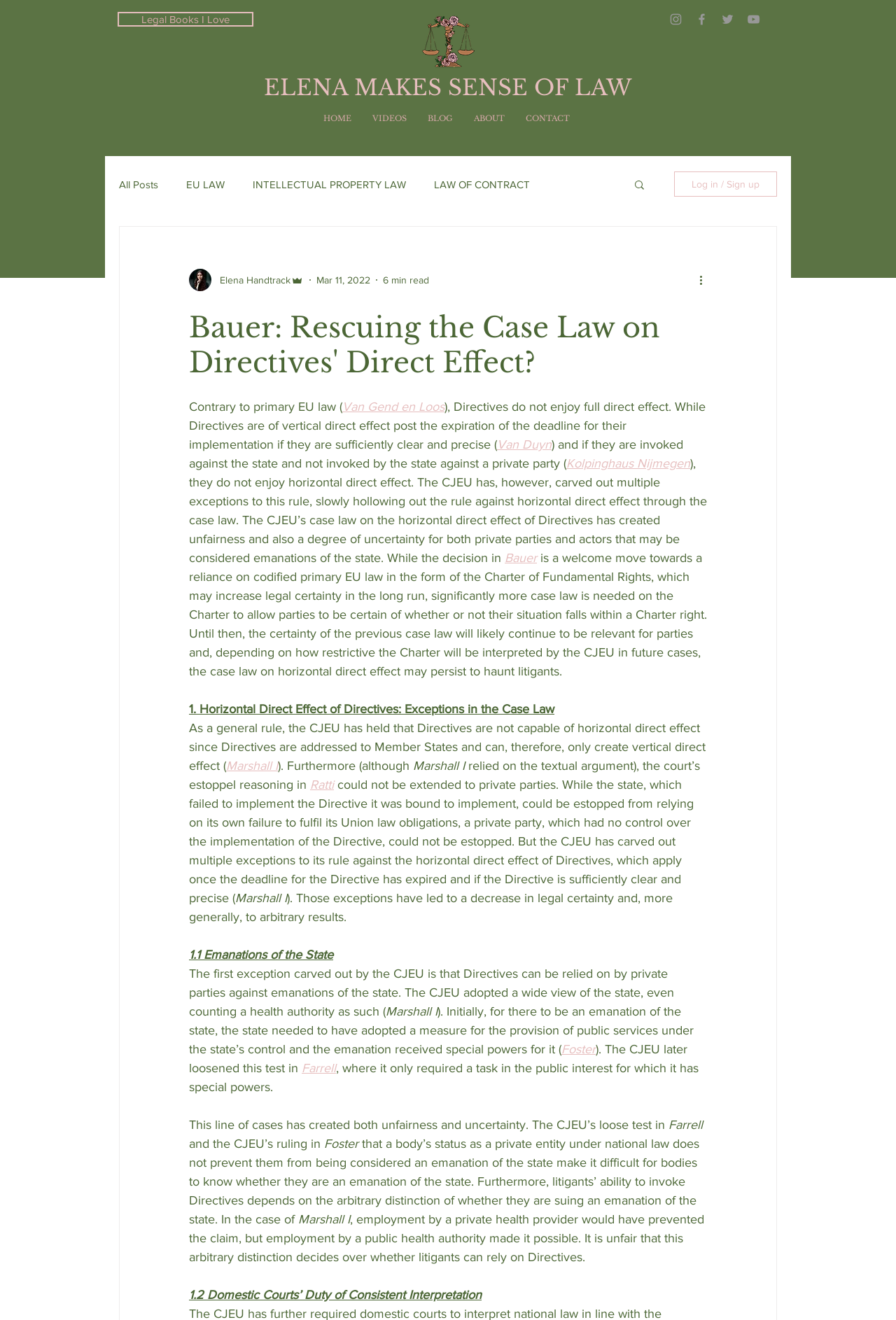Show the bounding box coordinates of the region that should be clicked to follow the instruction: "Click on the 'EU LAW' link."

[0.208, 0.135, 0.251, 0.144]